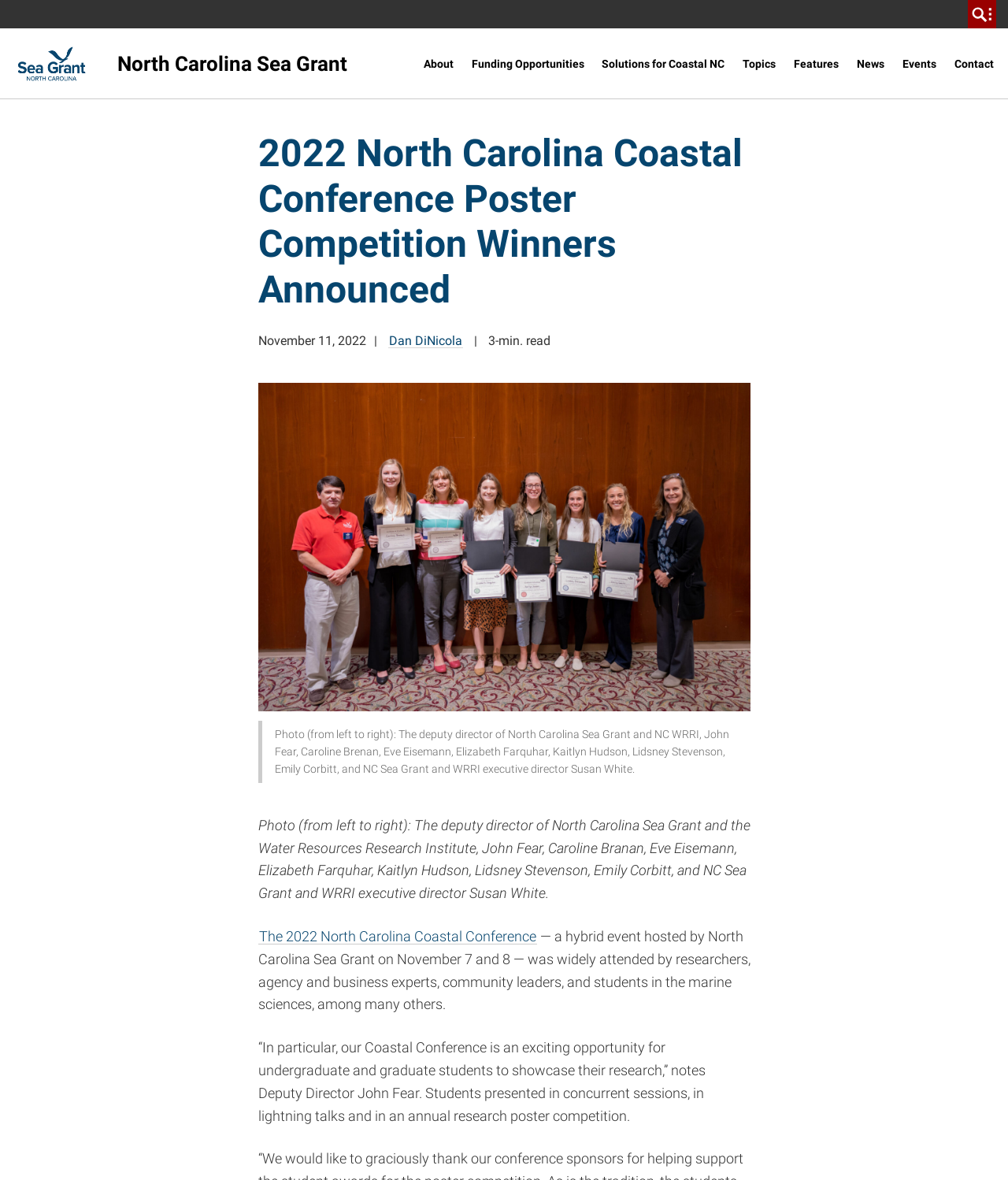Determine the bounding box coordinates of the clickable region to follow the instruction: "view News page".

[0.843, 0.037, 0.884, 0.07]